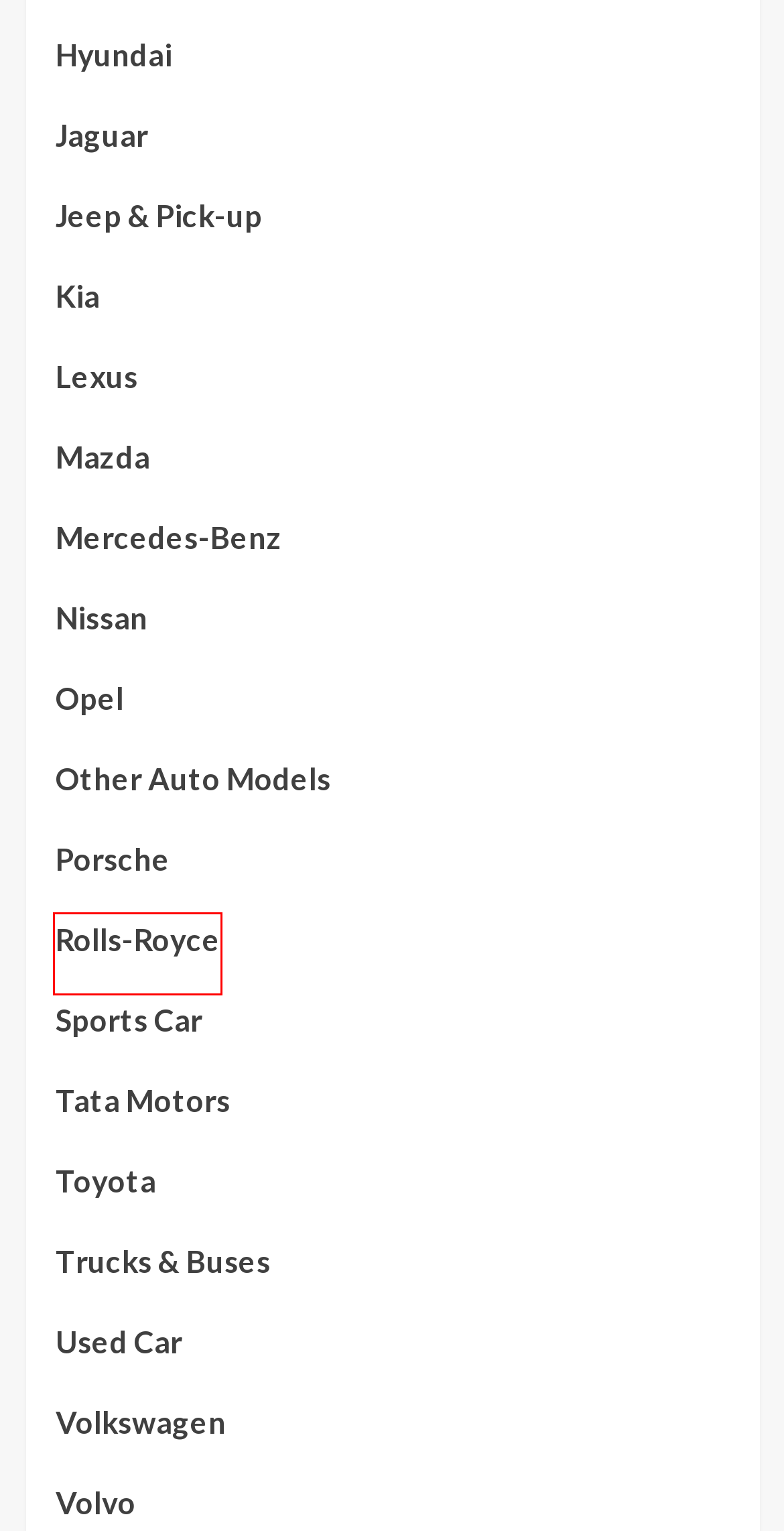A screenshot of a webpage is given, featuring a red bounding box around a UI element. Please choose the webpage description that best aligns with the new webpage after clicking the element in the bounding box. These are the descriptions:
A. Mazda – Auto Paradise Parts
B. Jaguar – Auto Paradise Parts
C. Trucks & Buses – Auto Paradise Parts
D. Used Car – Auto Paradise Parts
E. Opel – Auto Paradise Parts
F. Mercedes-Benz – Auto Paradise Parts
G. Volvo – Auto Paradise Parts
H. Rolls-Royce – Auto Paradise Parts

H